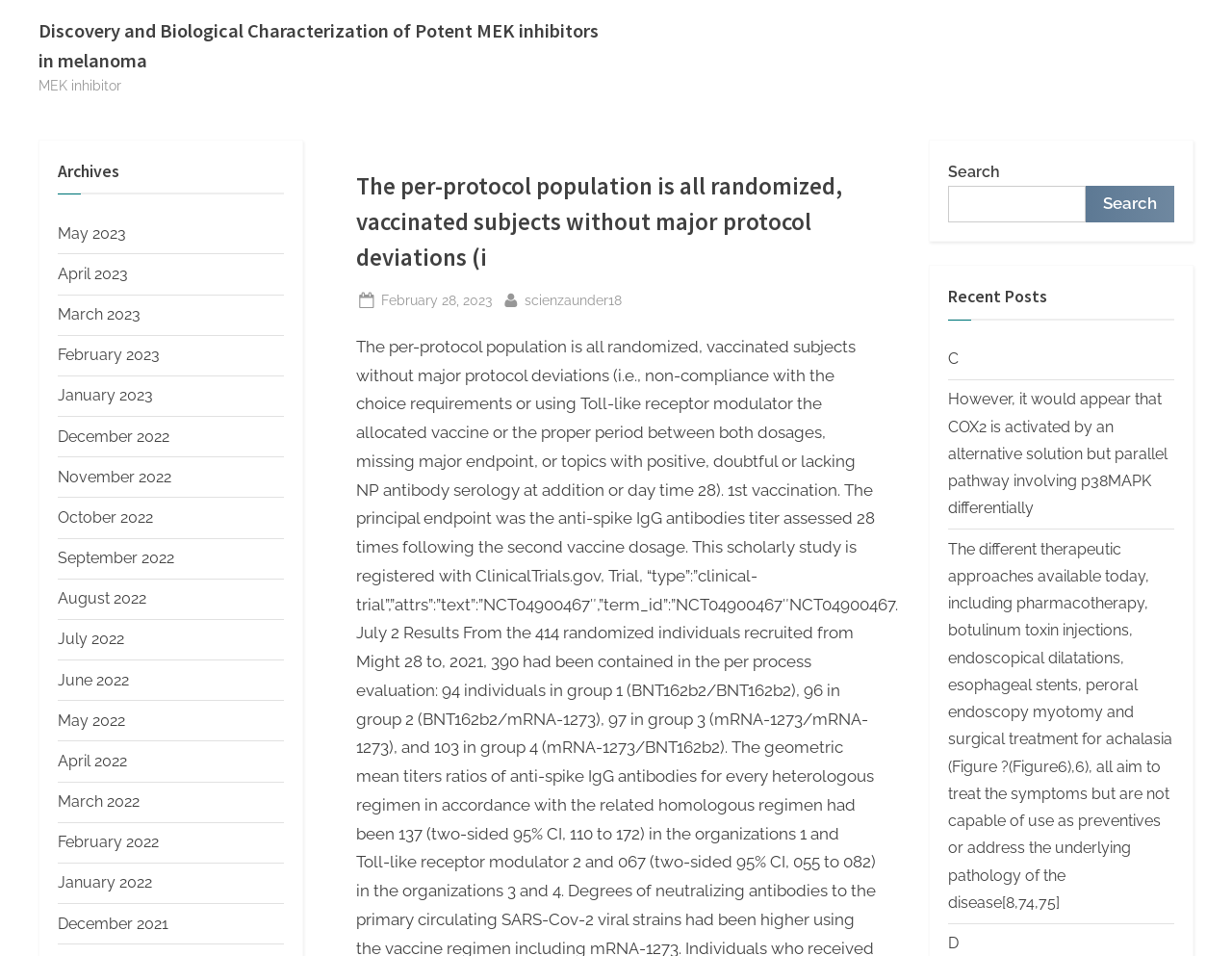Identify and extract the main heading from the webpage.

﻿The per-protocol population is all randomized, vaccinated subjects without major protocol deviations (i